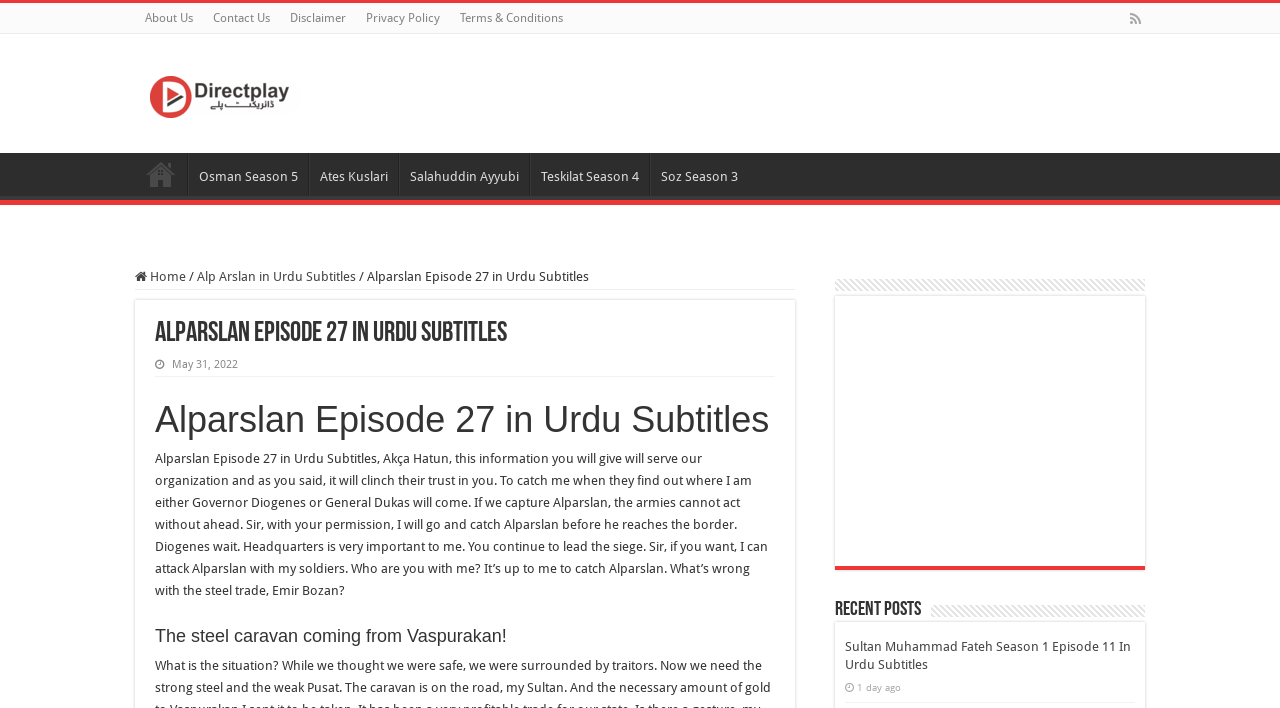Please find the bounding box coordinates of the element that you should click to achieve the following instruction: "Click the ABOUT US link". The coordinates should be presented as four float numbers between 0 and 1: [left, top, right, bottom].

None